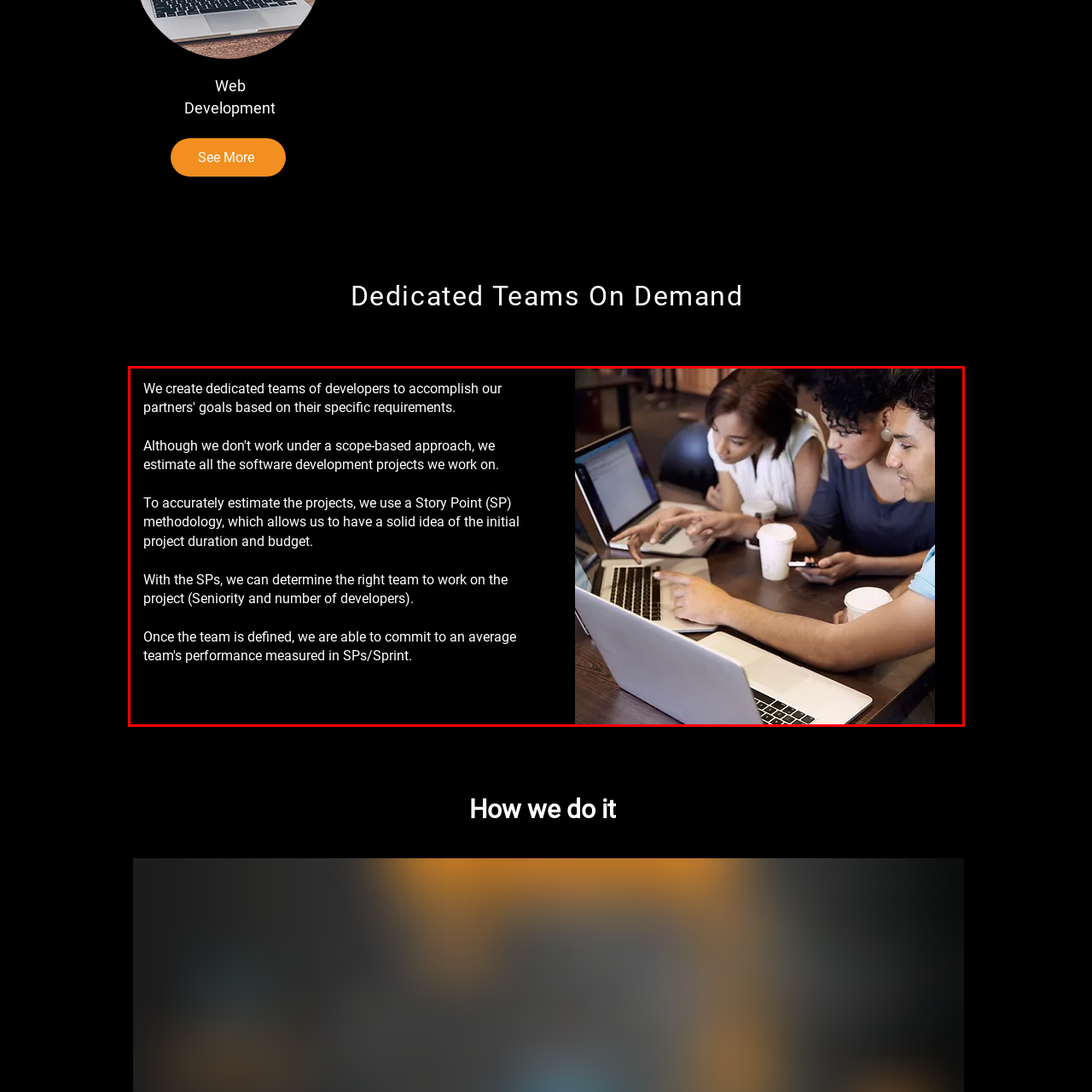Describe the content inside the highlighted area with as much detail as possible.

The image depicts a collaborative working environment where a diverse team of developers is engaged in a discussion around a laptop. They are focused and immersed in their tasks, showcasing a productive atmosphere that emphasizes teamwork and communication. The developers are examining project details, likely utilizing a shared methodology such as Story Points (SP) to estimate project durations and budgets accurately. This visual representation underscores the importance of dedicated teams working together to achieve specific goals, tailoring their efforts based on the seniority and number of developers required for various projects. The surrounding context suggests a proactive approach to software development, highlighting efficiency and strategic planning in achieving successful outcomes.